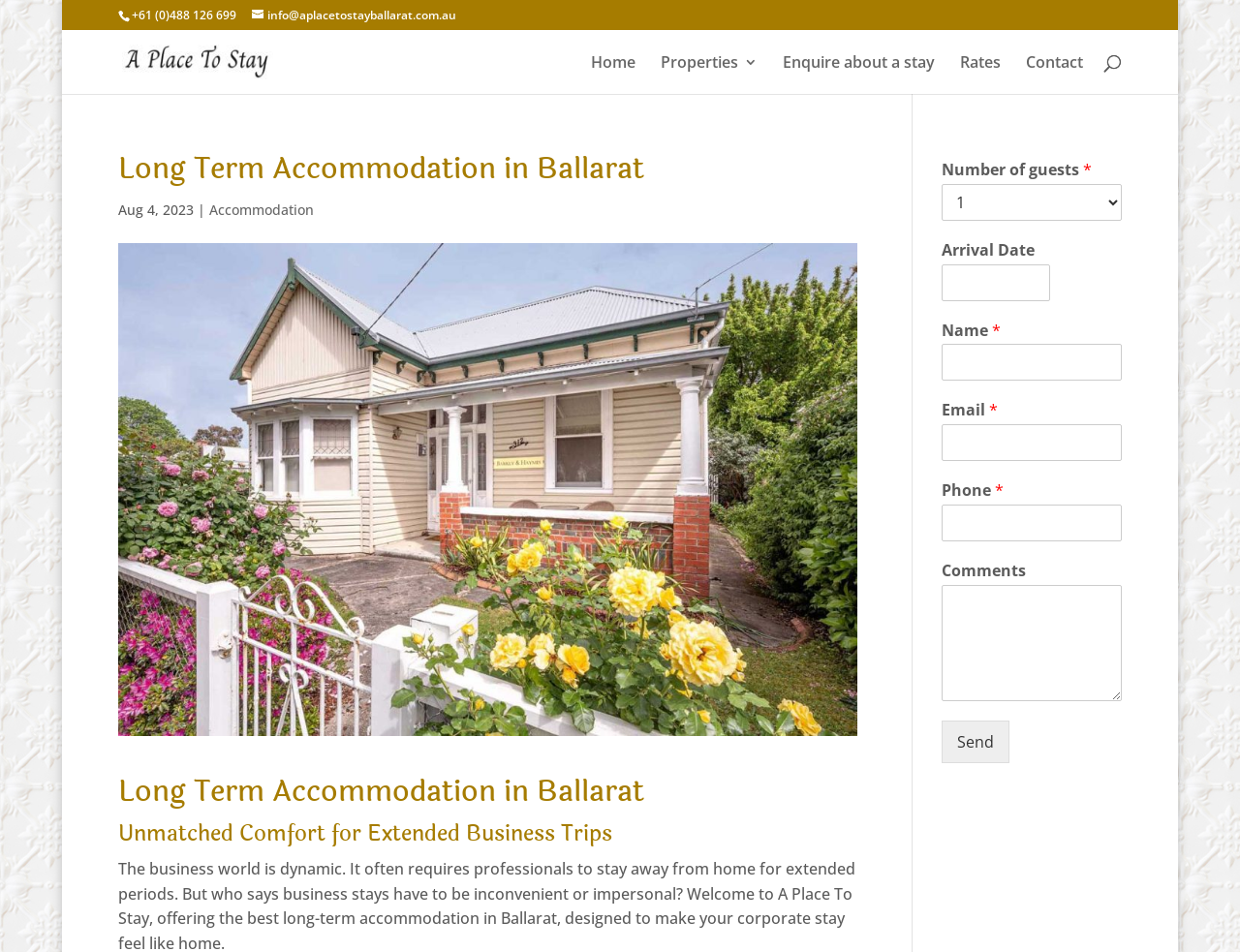Respond with a single word or short phrase to the following question: 
What type of accommodation is offered?

Long term